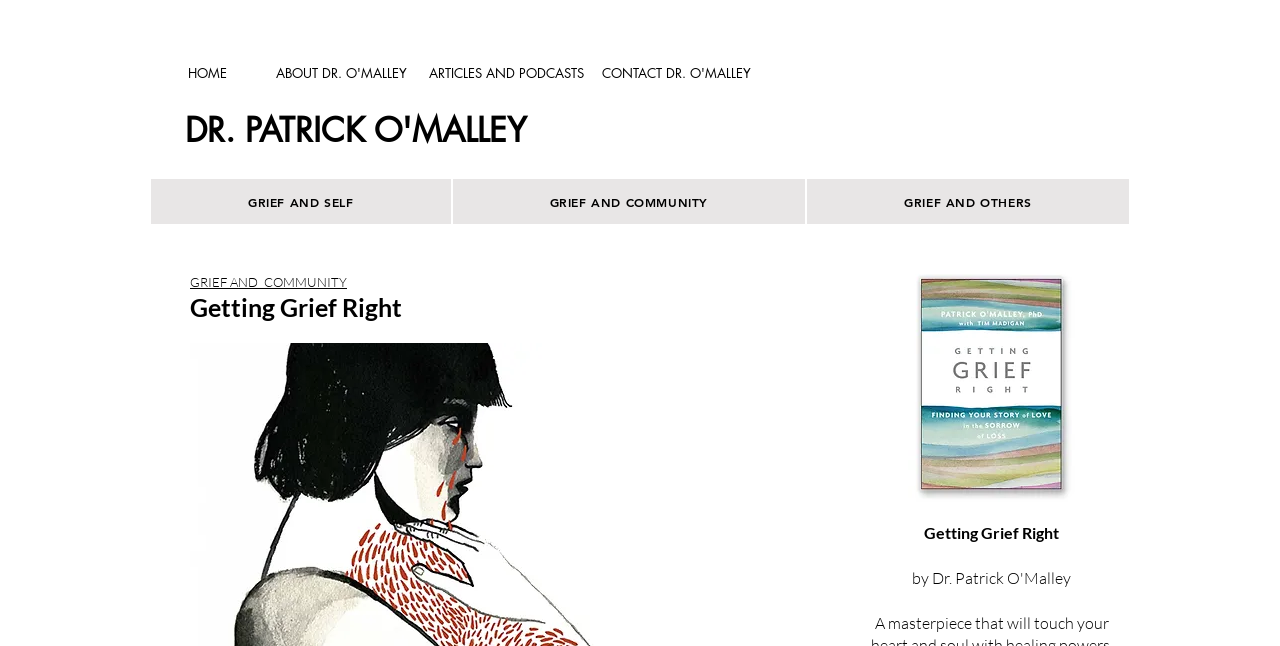What are the main categories of grief discussed on this website?
Refer to the screenshot and respond with a concise word or phrase.

Self, Community, Others